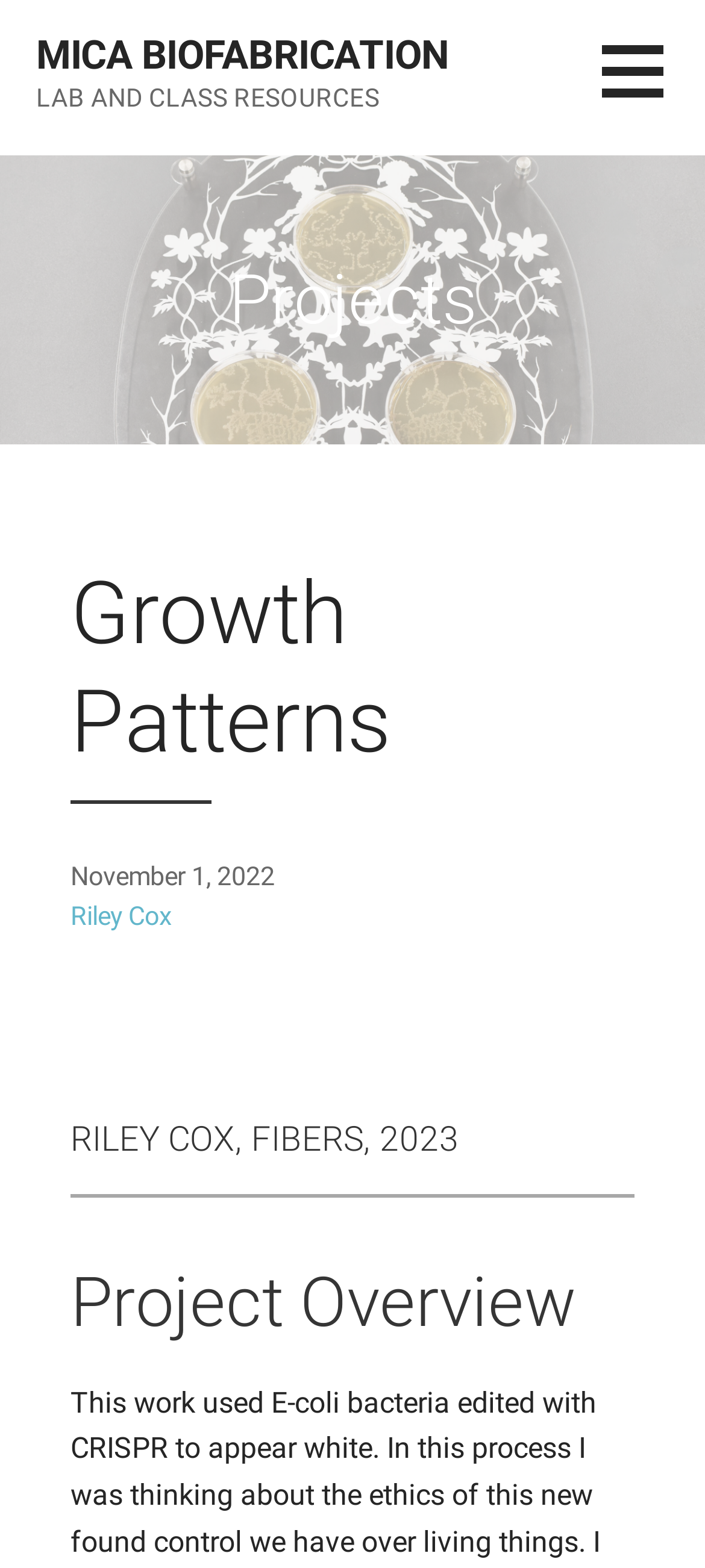Provide a single word or phrase to answer the given question: 
How many headings are under the 'Projects' section?

4